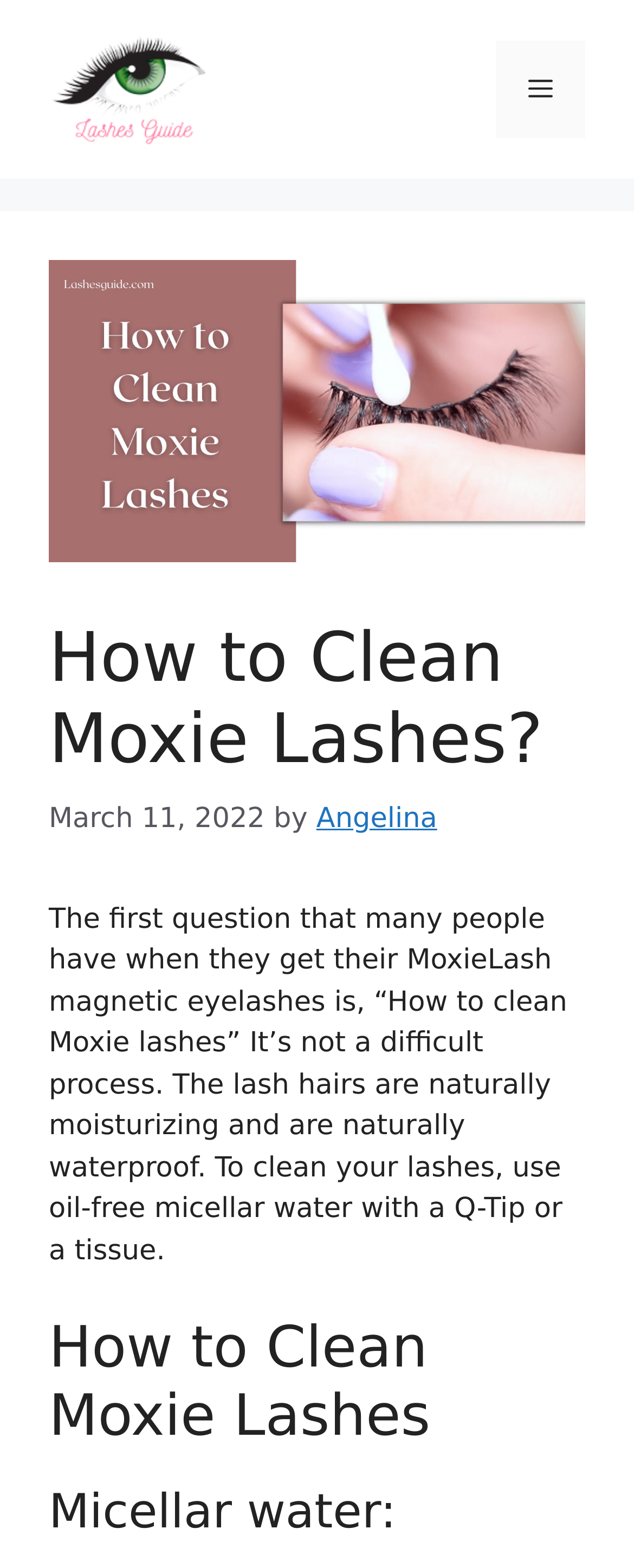Answer the question with a brief word or phrase:
What is the purpose of using micellar water?

To clean Moxie lashes